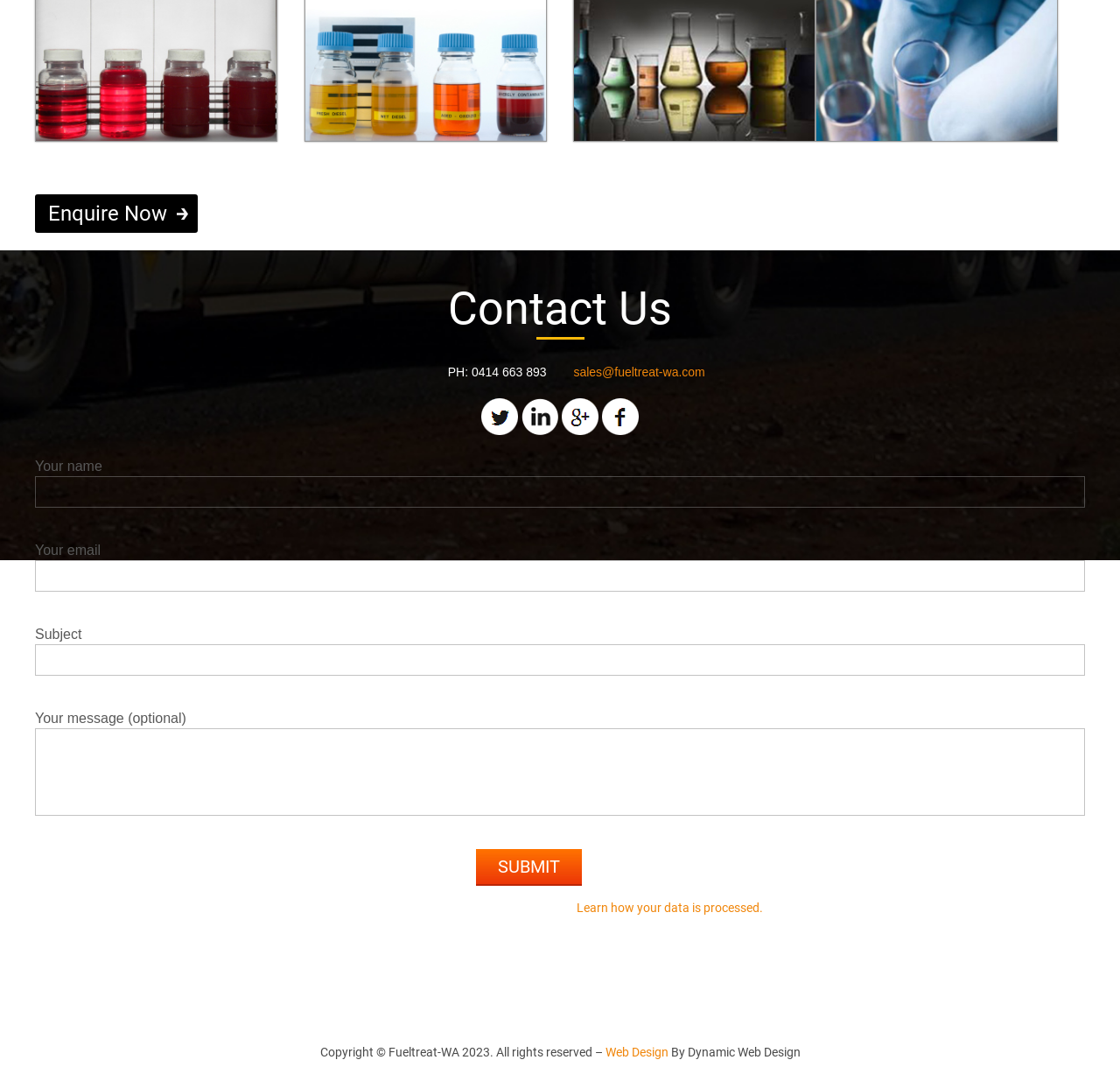Provide the bounding box coordinates, formatted as (top-left x, top-left y, bottom-right x, bottom-right y), with all values being floating point numbers between 0 and 1. Identify the bounding box of the UI element that matches the description: Web Design

[0.54, 0.973, 0.596, 0.986]